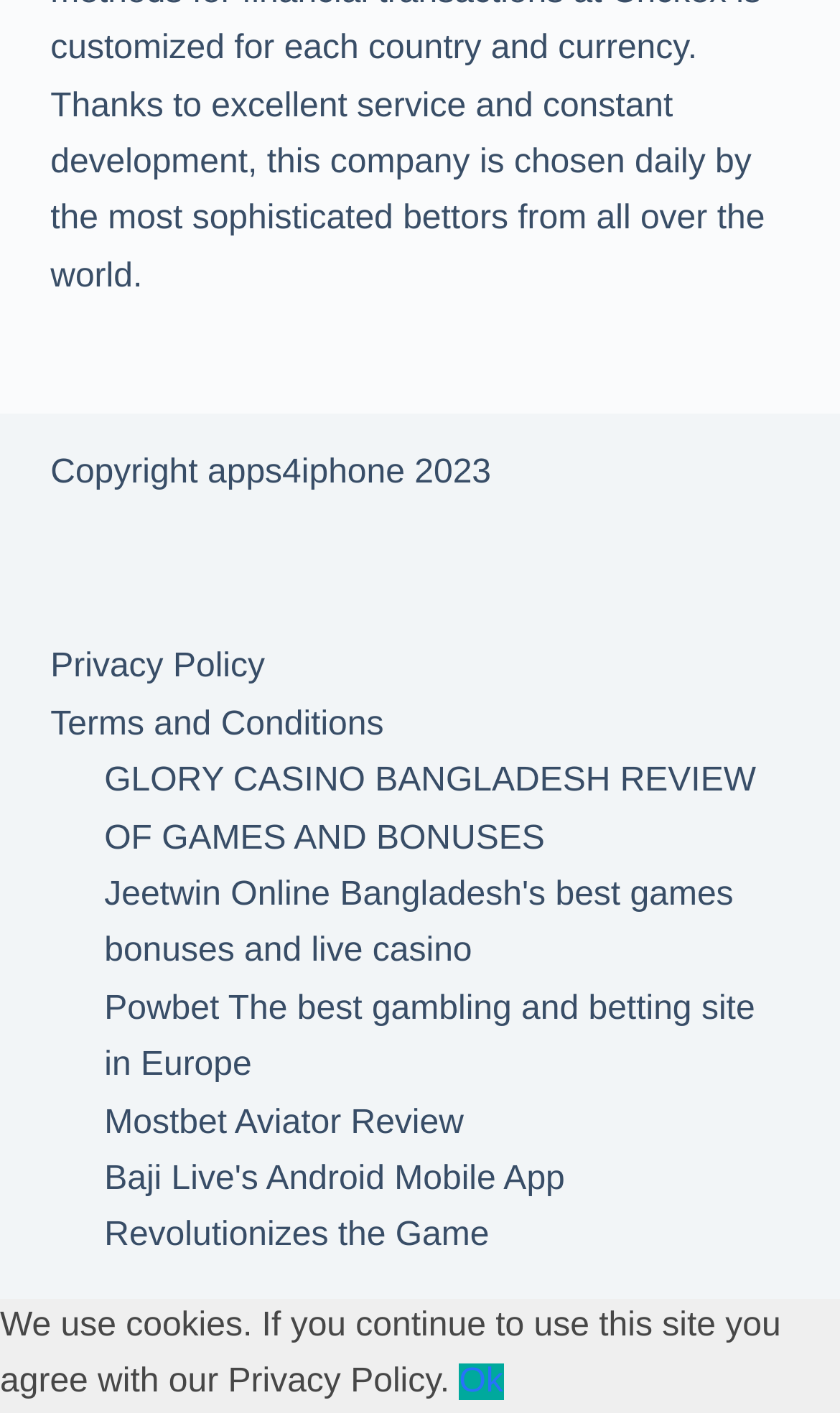Please locate the bounding box coordinates of the element that needs to be clicked to achieve the following instruction: "Check out Jeetwin Online Bangladesh's best games bonuses and live casino". The coordinates should be four float numbers between 0 and 1, i.e., [left, top, right, bottom].

[0.124, 0.62, 0.873, 0.687]